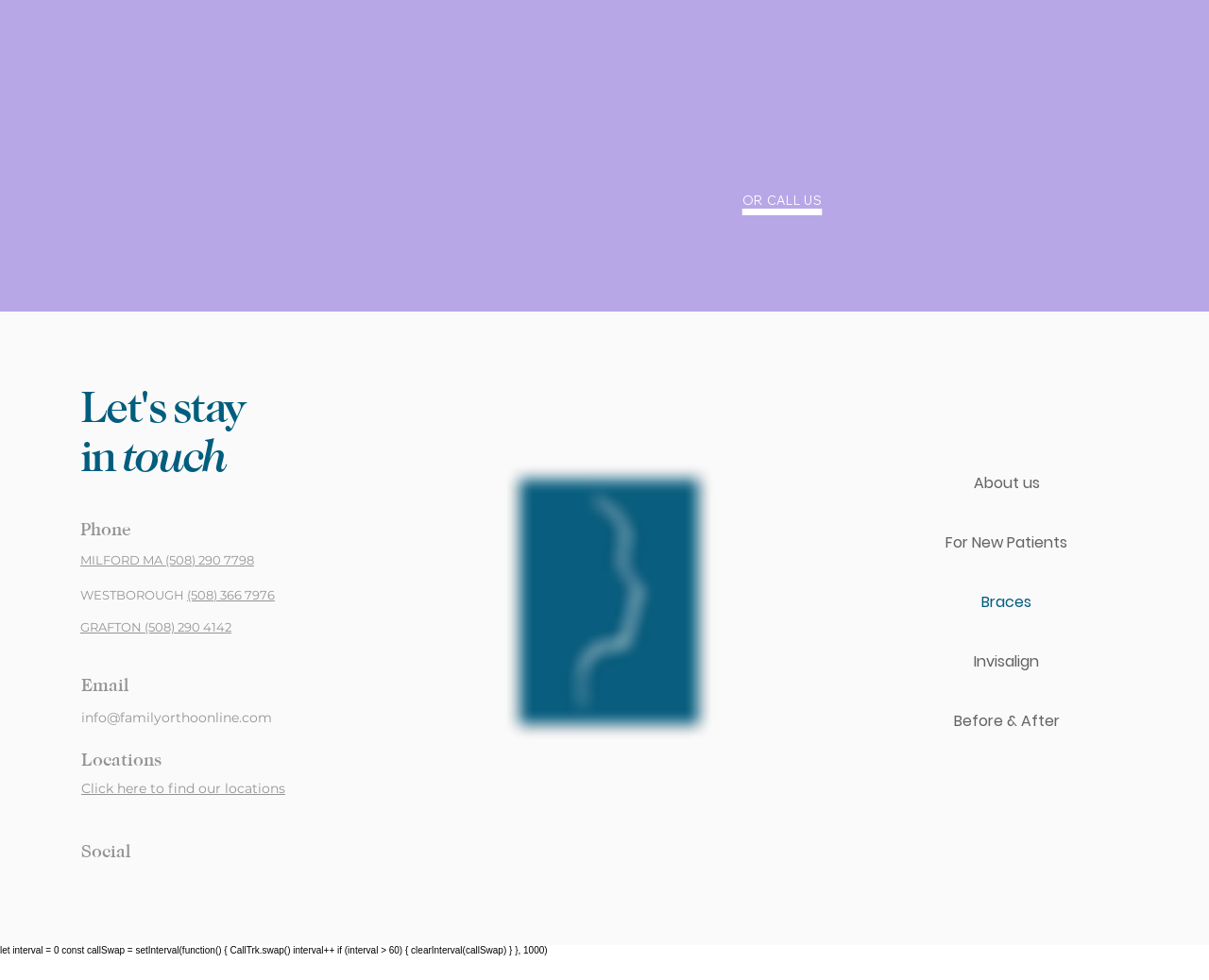How many locations are listed on the webpage?
Based on the visual details in the image, please answer the question thoroughly.

I counted the number of locations listed on the webpage. There are three locations listed: Milford MA, Westborough MA, and Grafton MA, so the answer is 3.